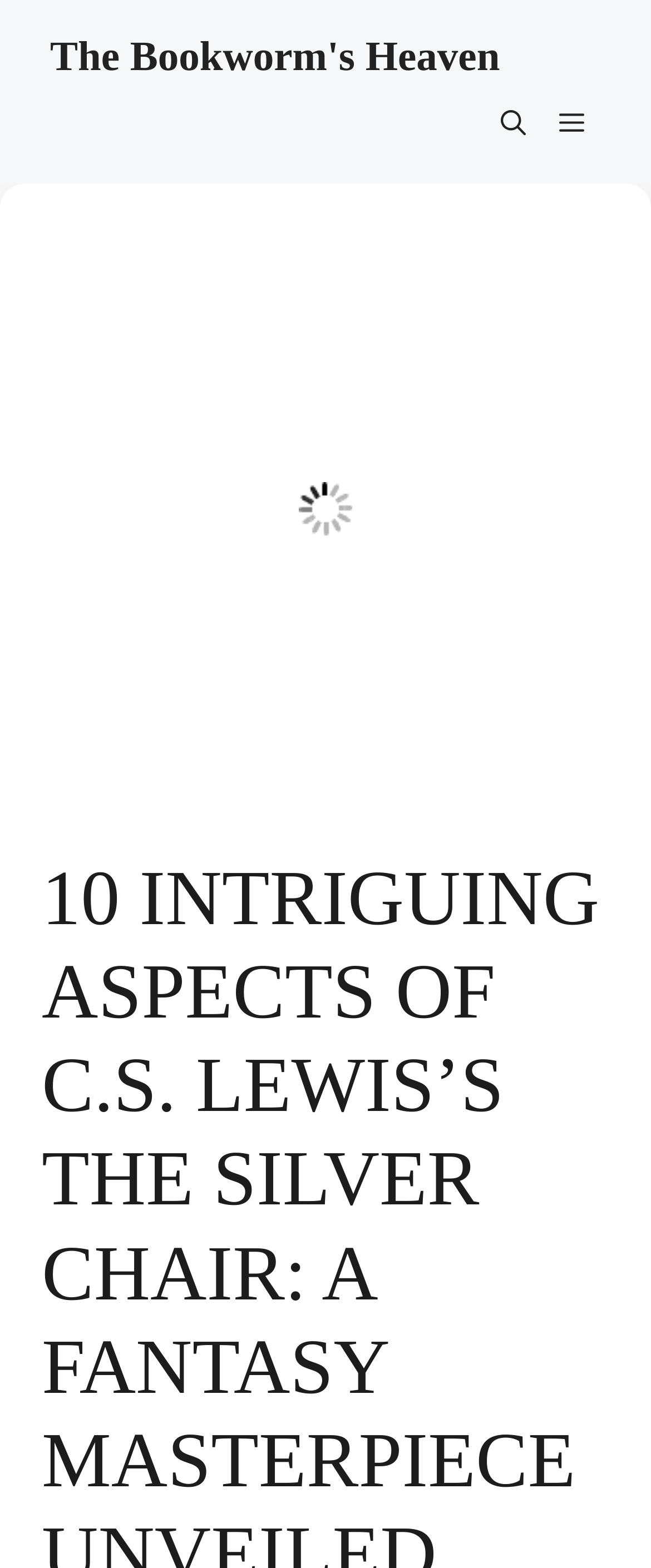Generate the text content of the main heading of the webpage.

10 INTRIGUING ASPECTS OF C.S. LEWIS’S THE SILVER CHAIR: A FANTASY MASTERPIECE UNVEILED